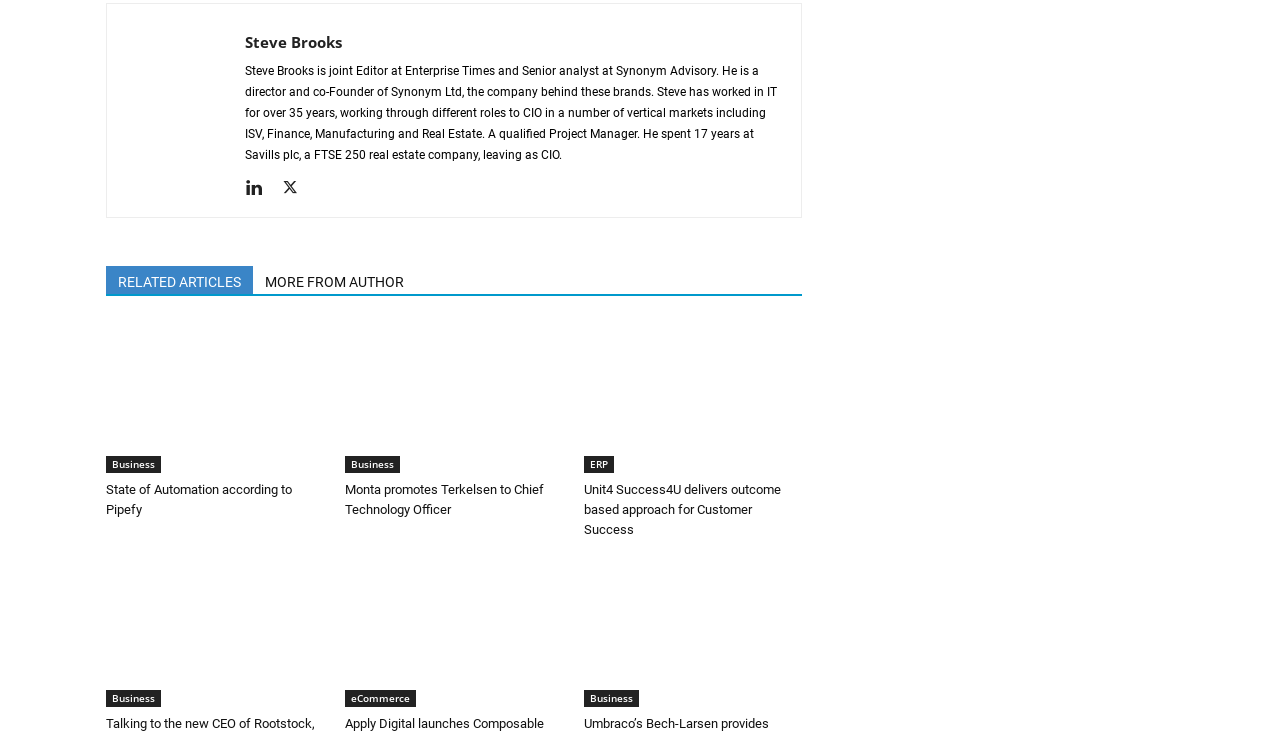Give a short answer to this question using one word or a phrase:
What are the categories of articles on this webpage?

Business, ERP, eCommerce